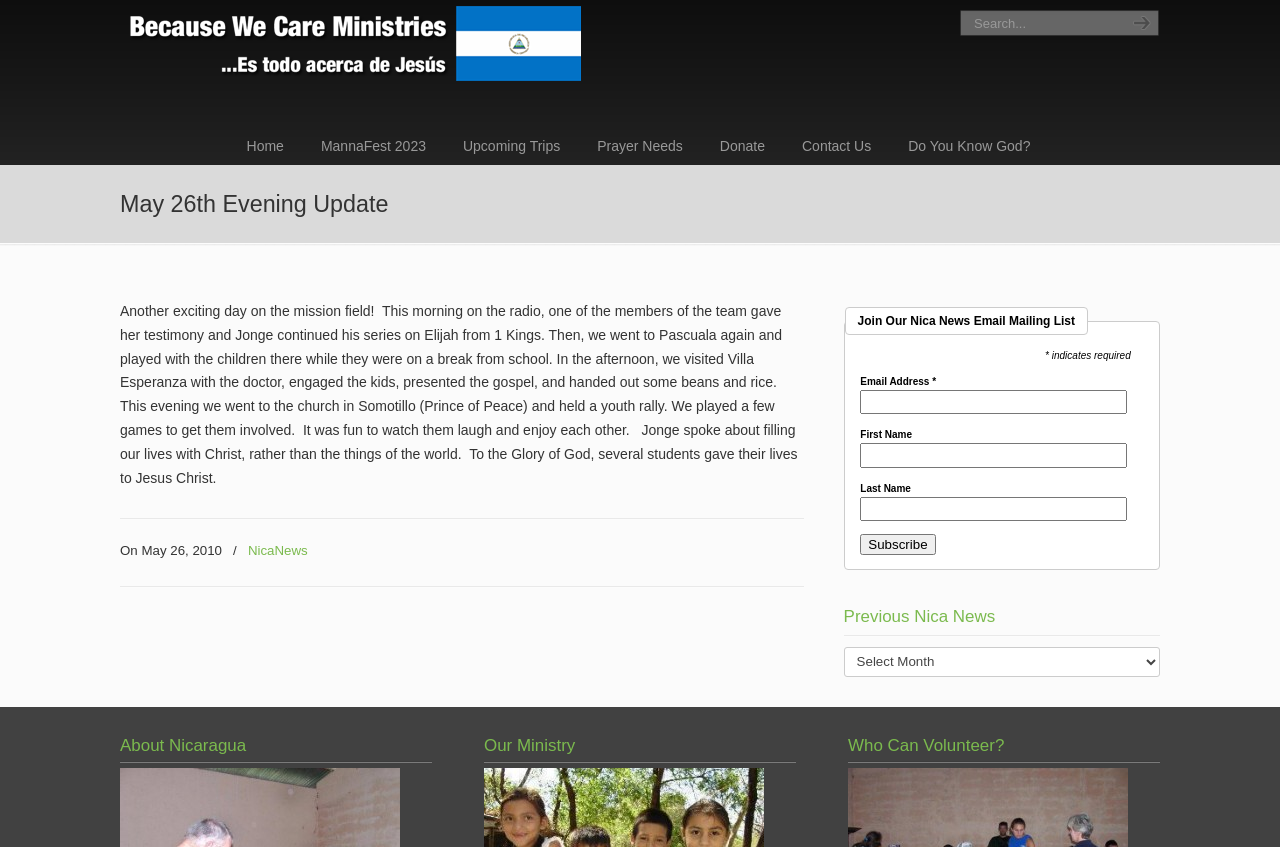Can you identify the bounding box coordinates of the clickable region needed to carry out this instruction: 'visit MannaFest 2023'? The coordinates should be four float numbers within the range of 0 to 1, stated as [left, top, right, bottom].

[0.235, 0.148, 0.348, 0.197]